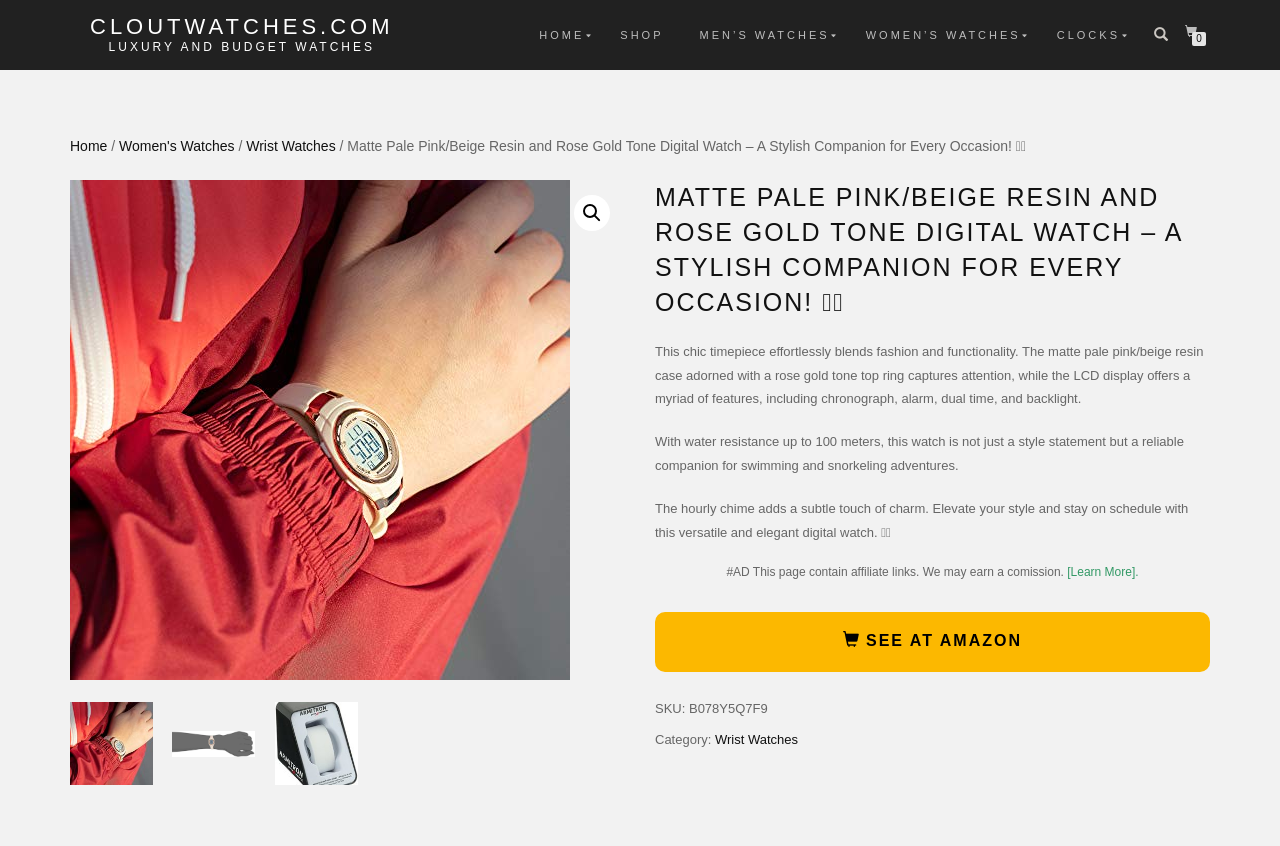Can you extract the primary headline text from the webpage?

MATTE PALE PINK/BEIGE RESIN AND ROSE GOLD TONE DIGITAL WATCH – A STYLISH COMPANION FOR EVERY OCCASION! ⌚🌸